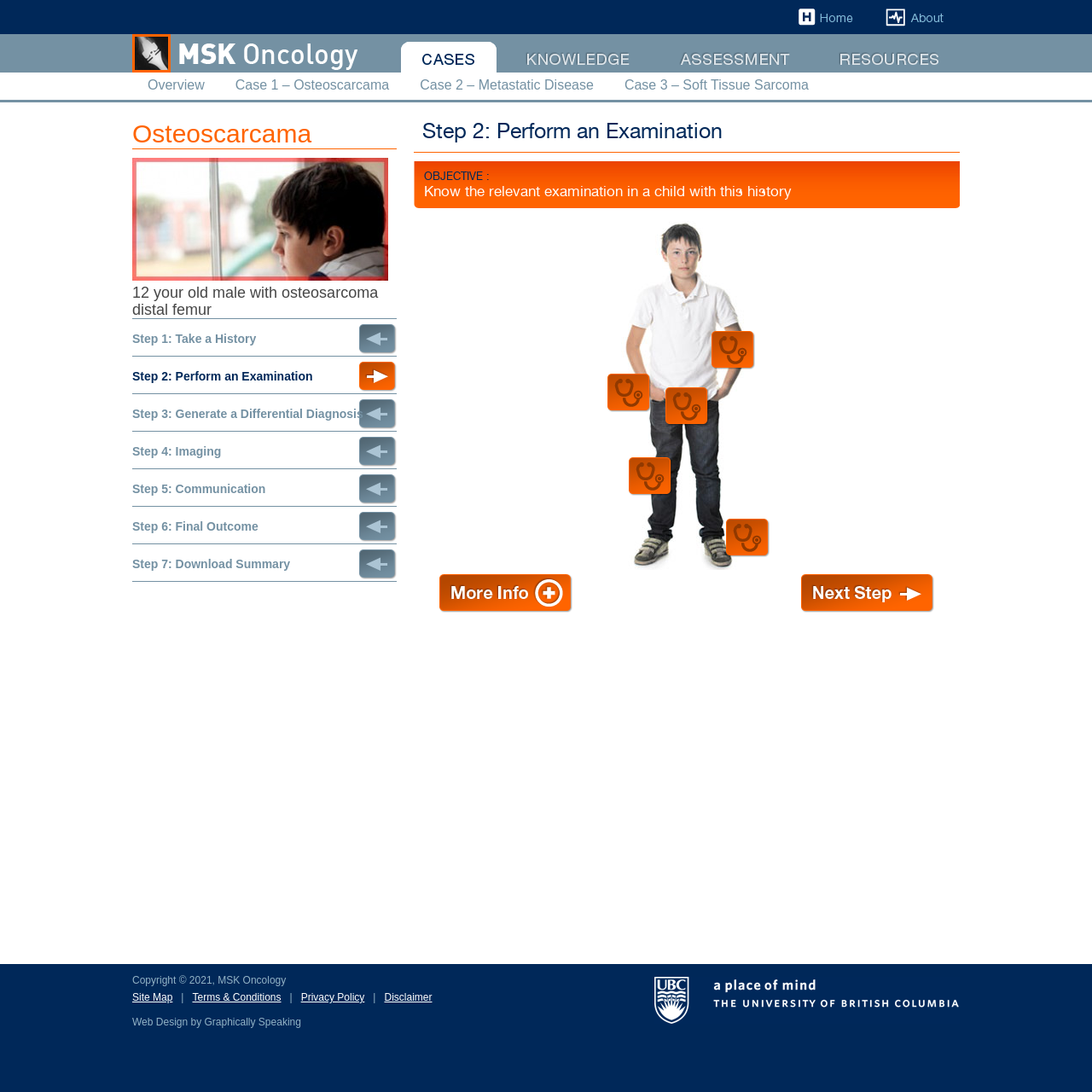How many tips are provided for the examination?
Please ensure your answer to the question is detailed and covers all necessary aspects.

I counted the number of links labeled 'Tip 1' on the webpage, and there are 5 of them, indicating that there are 5 tips provided for the examination.